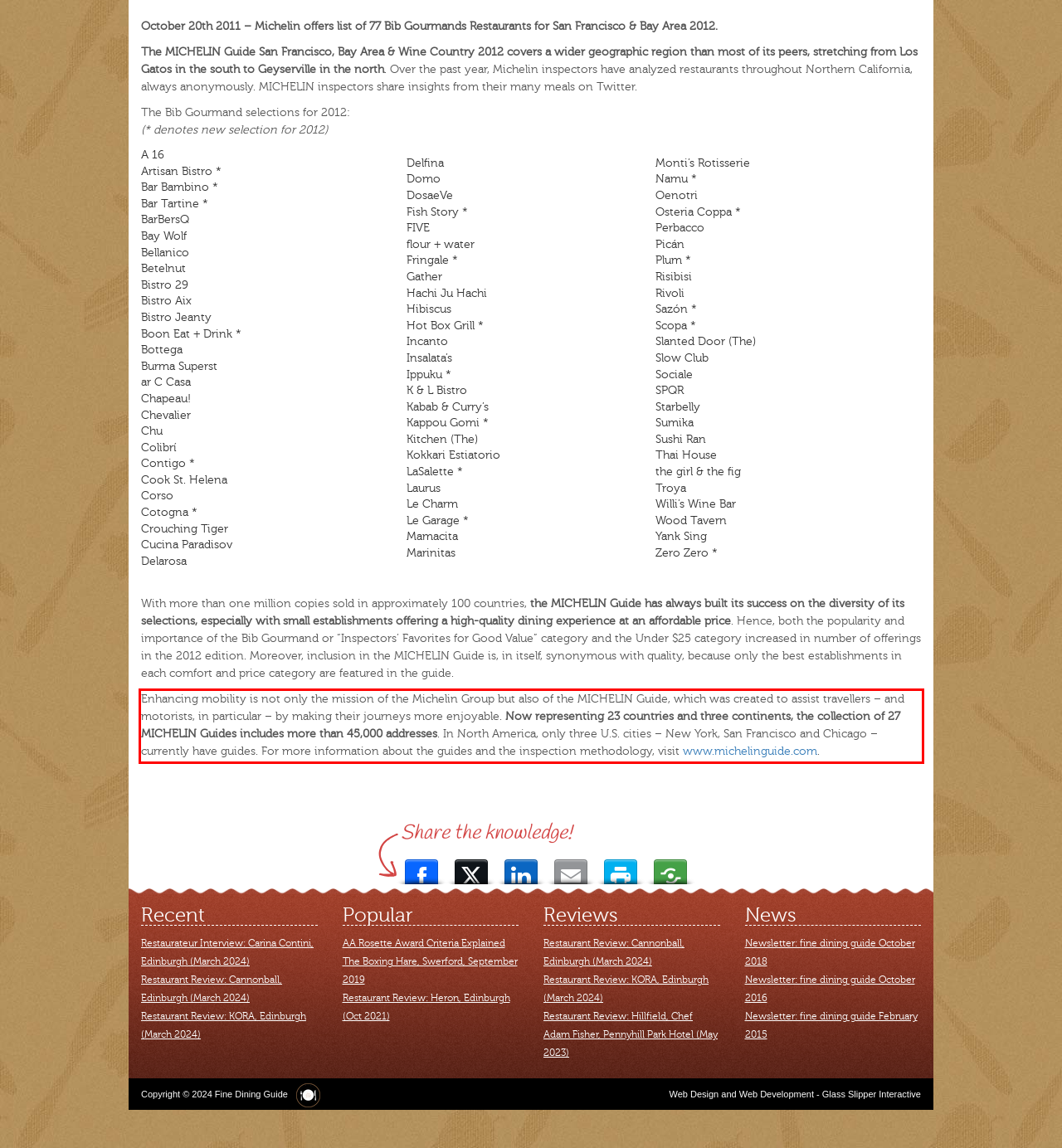Analyze the screenshot of the webpage that features a red bounding box and recognize the text content enclosed within this red bounding box.

Enhancing mobility is not only the mission of the Michelin Group but also of the MICHELIN Guide, which was created to assist travellers – and motorists, in particular – by making their journeys more enjoyable. Now representing 23 countries and three continents, the collection of 27 MICHELIN Guides includes more than 45,000 addresses. In North America, only three U.S. cities – New York, San Francisco and Chicago – currently have guides. For more information about the guides and the inspection methodology, visit www.michelinguide.com.